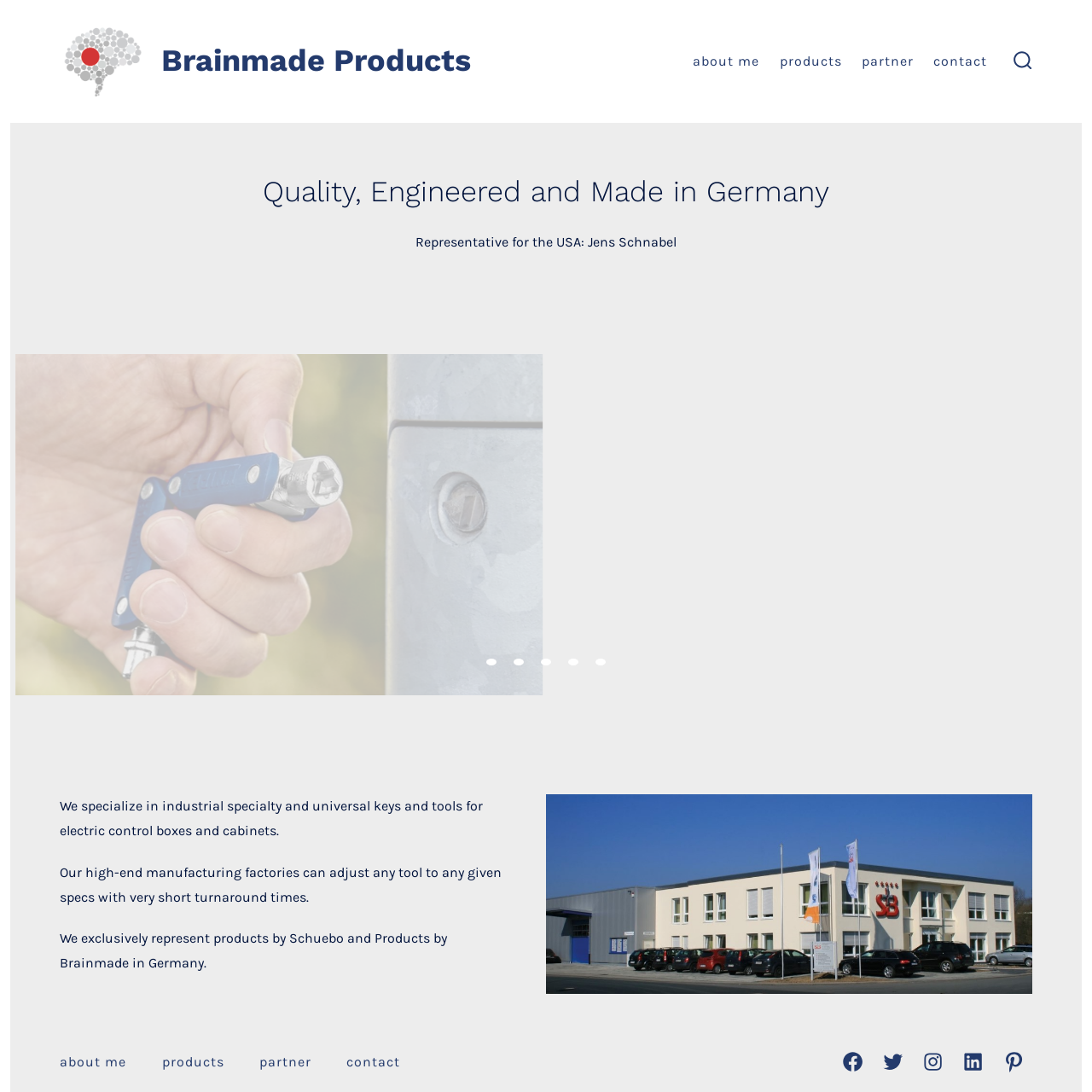Give a comprehensive caption for the image marked by the red rectangle.

The image displays a sleek representation of the 'Brainmade Products' logo, emphasizing a modern and minimalist design approach. Positioned prominently, this logo reflects the brand's commitment to high-quality engineering and German craftsmanship. The elegant lines and professional aesthetic align with the brand's identity, which specializes in manufacturing industrial specialty tools and universal keys for electric control boxes and cabinets. This visual is part of a carousel gallery on the website, designed to showcase various products and their innovative qualities, reinforcing the brand's dedication to precision and excellence in their offerings.